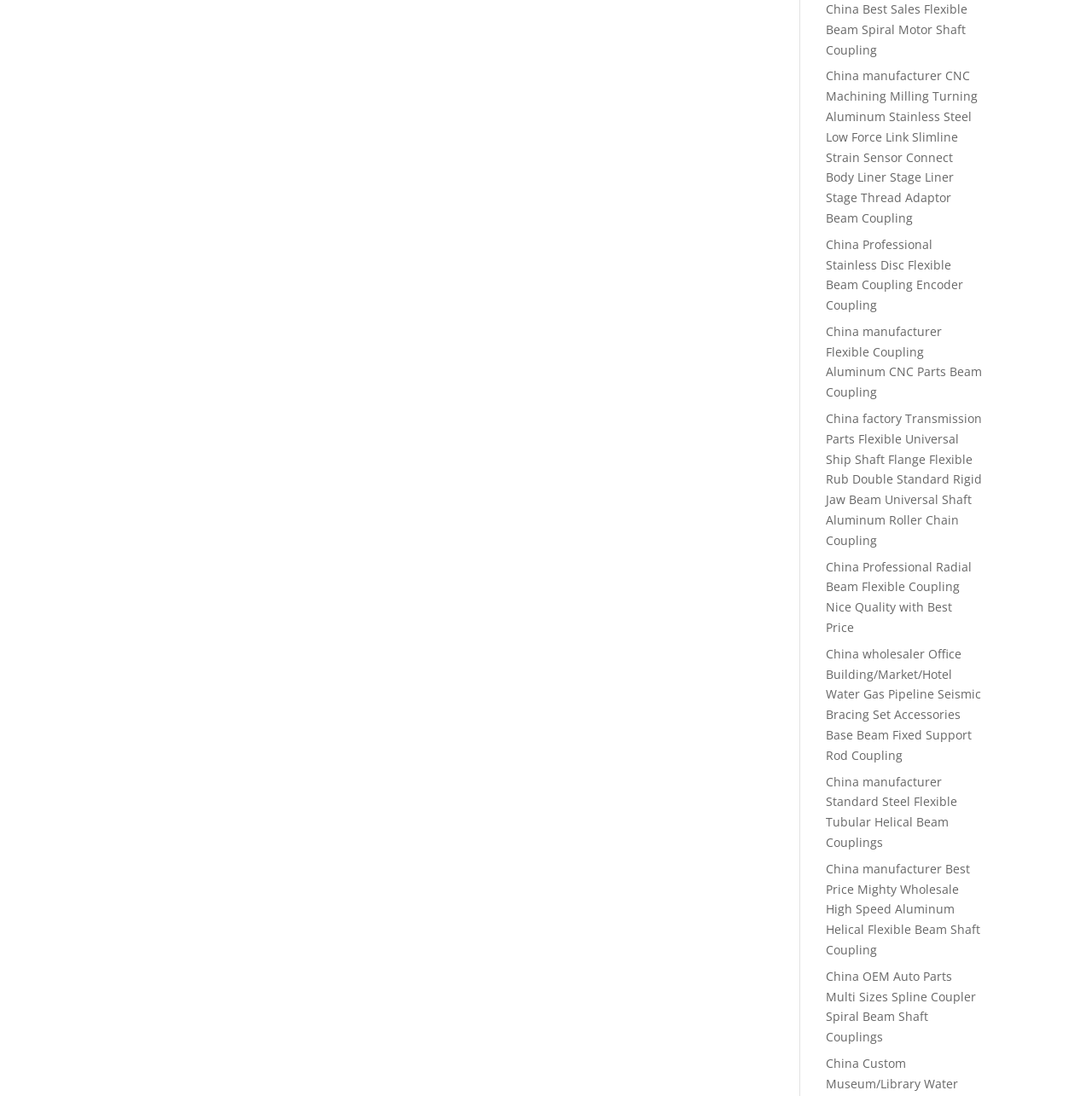What type of industry is related to the products listed on this webpage?
Look at the image and construct a detailed response to the question.

Based on the keywords and product descriptions listed on the webpage, such as 'CNC Machining', 'Shaft Coupling', and 'Helical Beam', it can be inferred that the products listed on this webpage are related to the mechanical engineering industry.